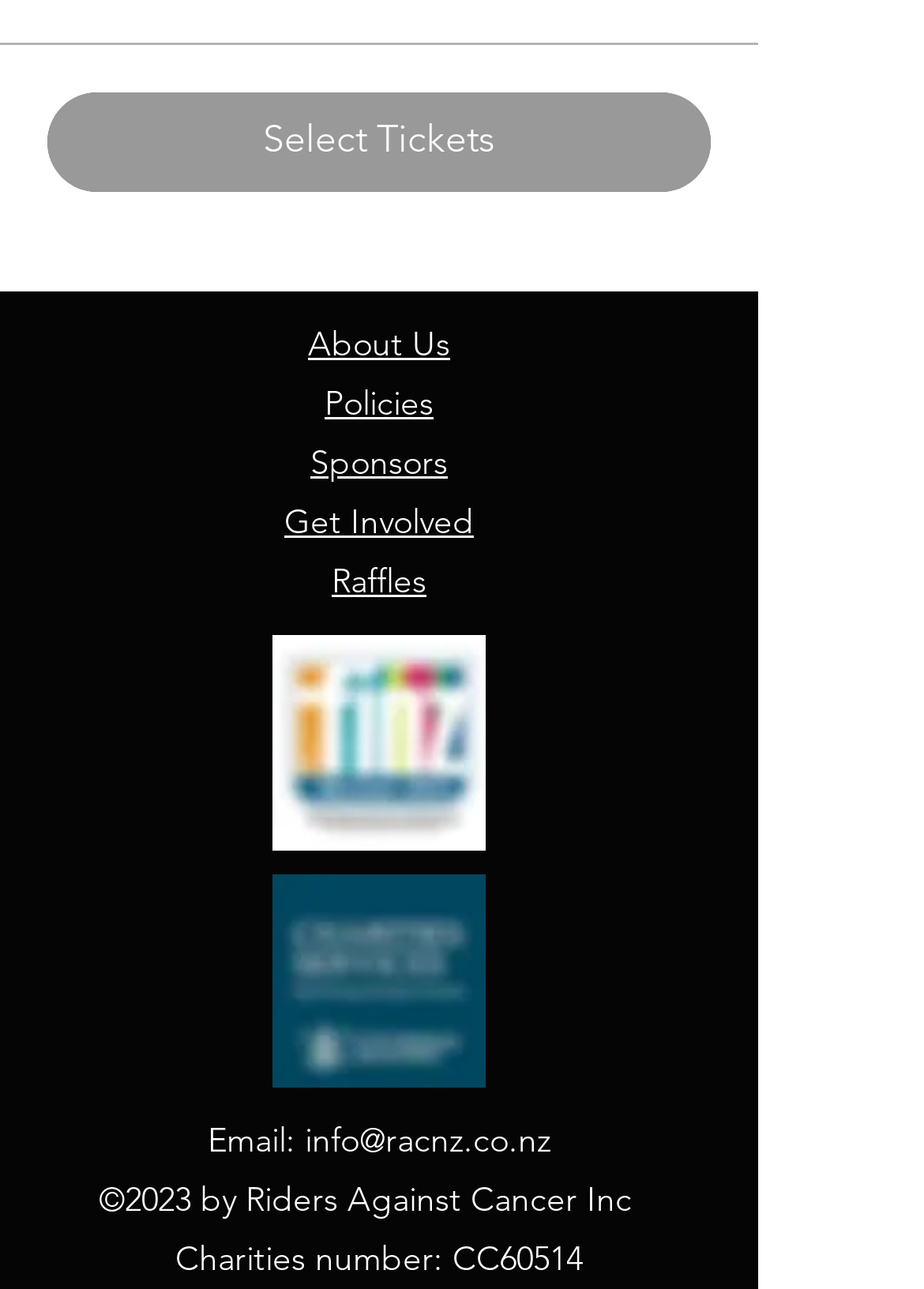Use a single word or phrase to answer the question: What is the copyright year of the webpage?

2023